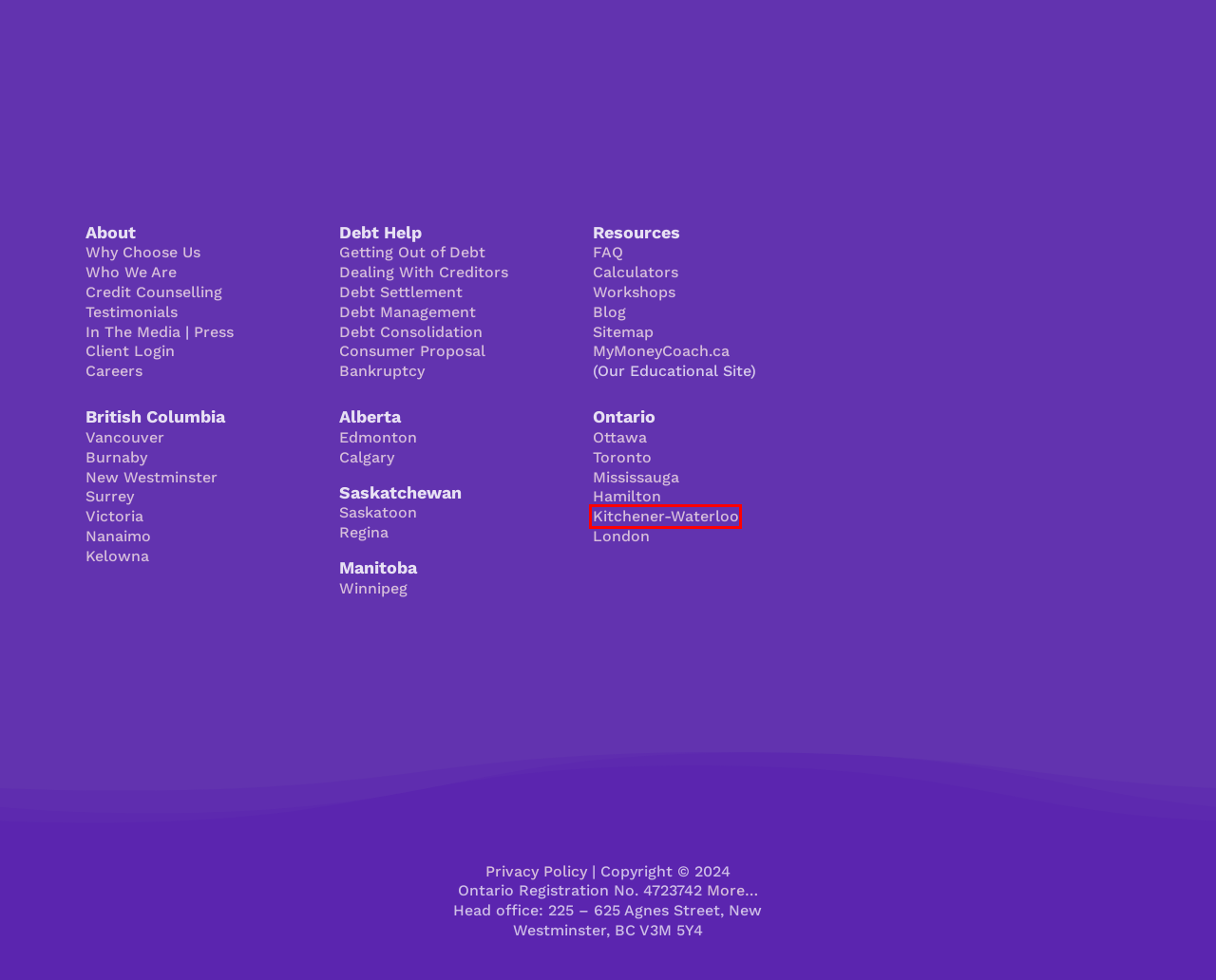Review the webpage screenshot and focus on the UI element within the red bounding box. Select the best-matching webpage description for the new webpage that follows after clicking the highlighted element. Here are the candidates:
A. Debt Payment, Interest & Expense Calculators
B. Edmonton, Alberta Non-Profit Credit & Debt Counselling Services
C. Debt Consolidation in Canada - Loans Guide | Credit Counselling Society
D. Personal Finance, Credit and Debt FAQs | Credit Counselling Society
E. My Money Coach
F. Toronto Non-Profit, Credit & Debt Counselling Services | Ontario
G. Our Organization | Credit Counselling Society
H. Kitchener, Ontario Non-Profit Credit & Debt Counselling Services

H